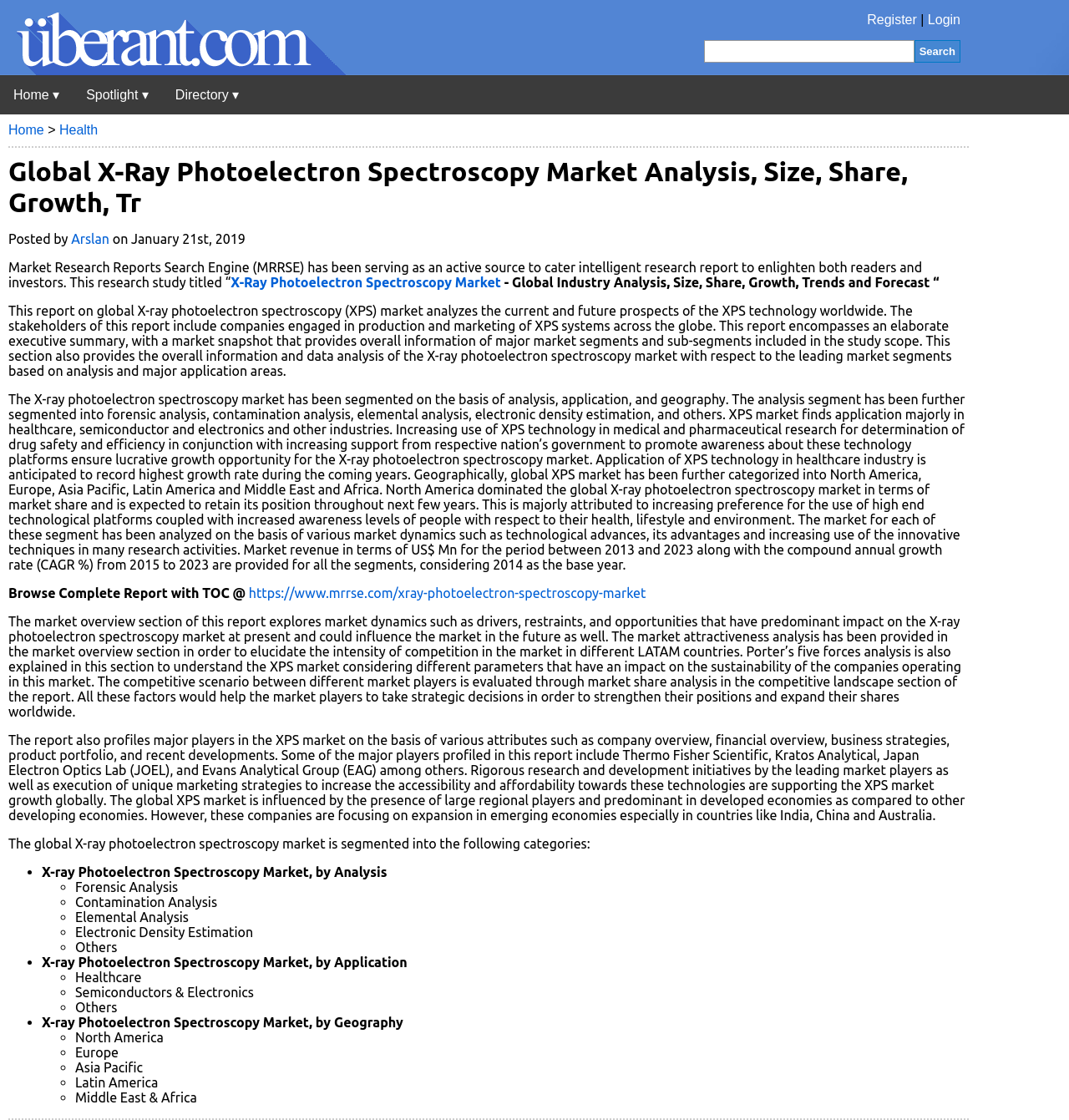Determine the bounding box coordinates of the clickable region to execute the instruction: "Browse Complete Report with TOC". The coordinates should be four float numbers between 0 and 1, denoted as [left, top, right, bottom].

[0.008, 0.523, 0.215, 0.536]